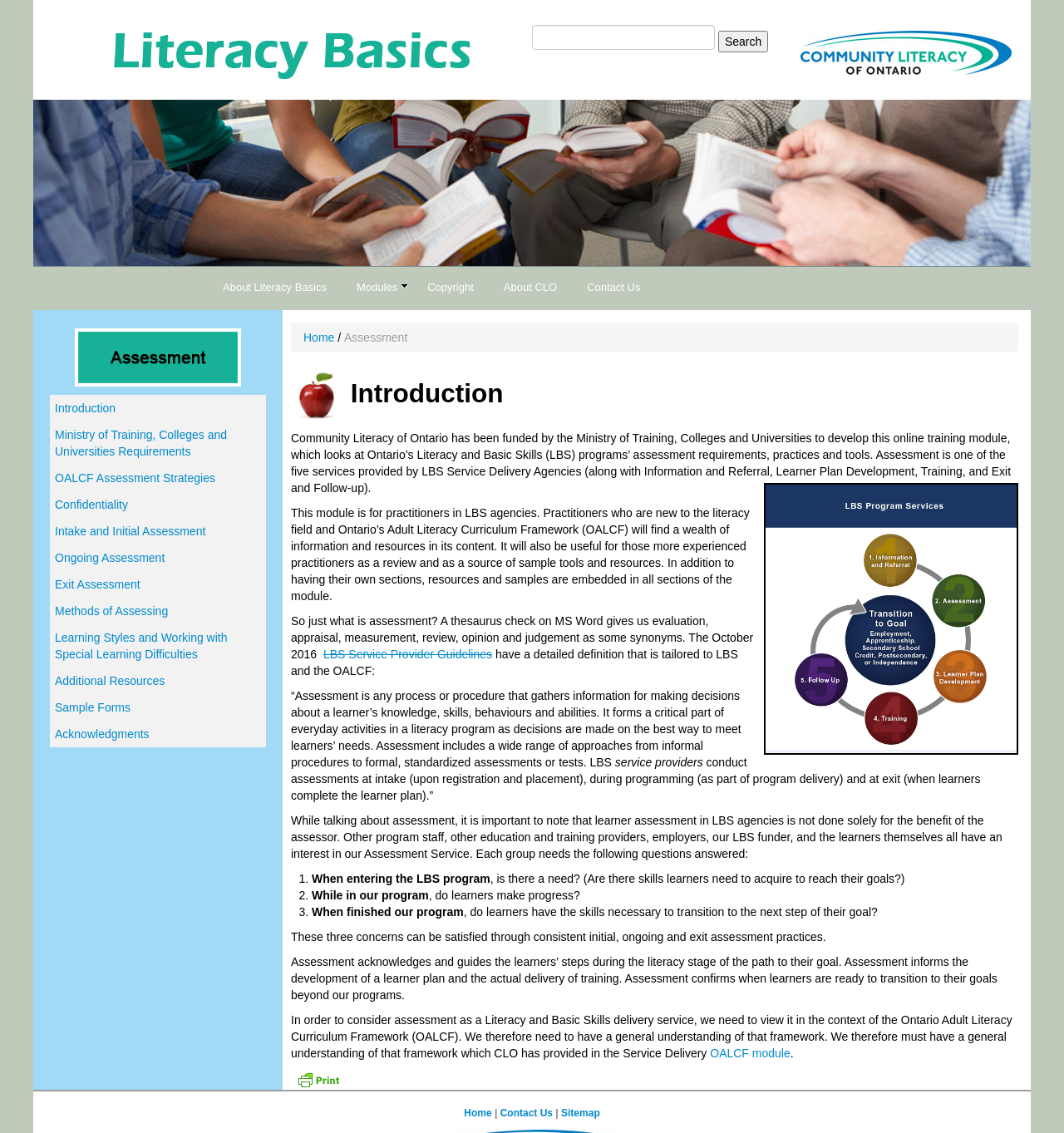Determine the bounding box coordinates of the clickable element to complete this instruction: "View the OALCF module". Provide the coordinates in the format of four float numbers between 0 and 1, [left, top, right, bottom].

[0.667, 0.924, 0.743, 0.935]